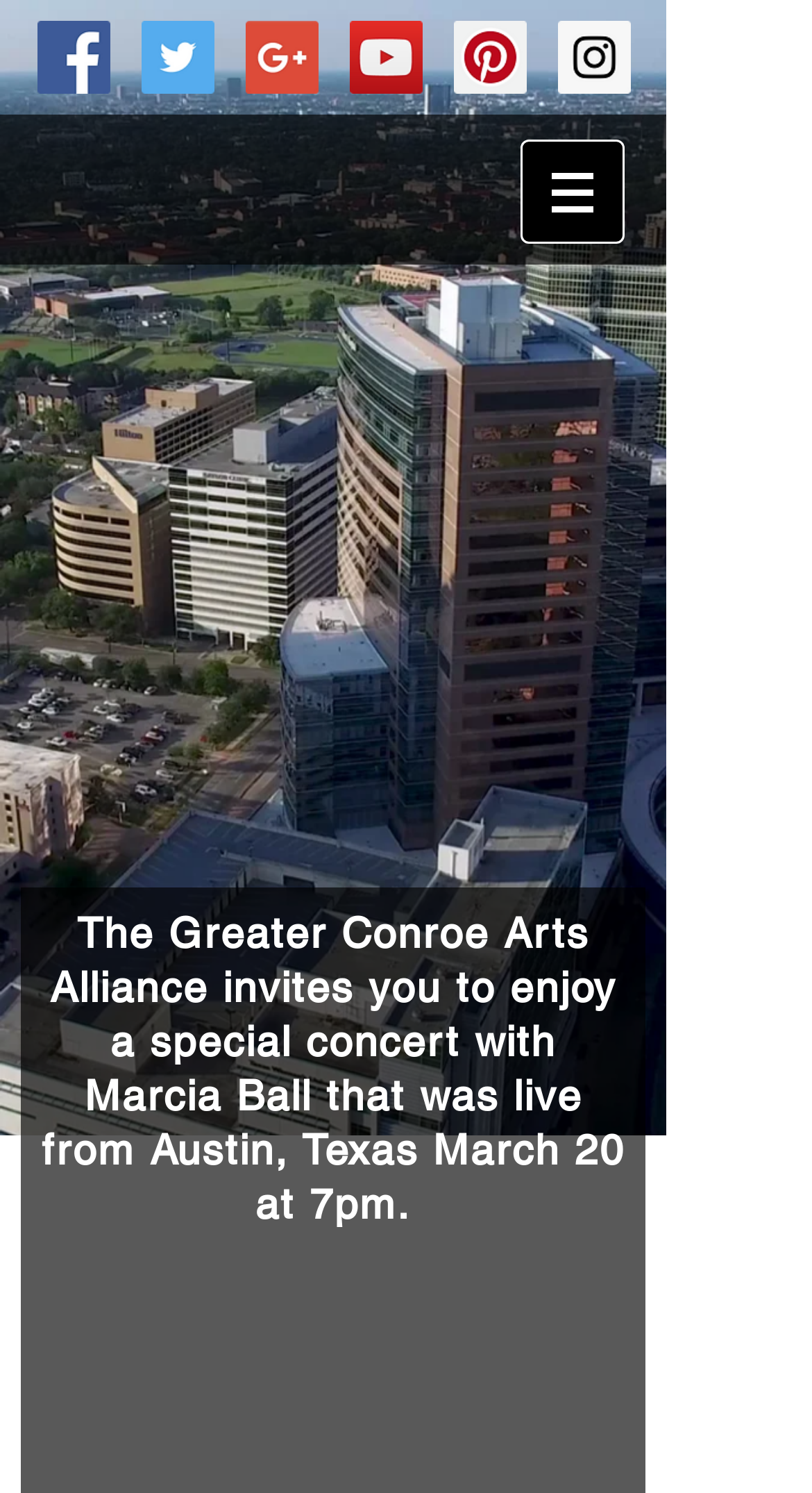What is the concert about?
Based on the image, answer the question with as much detail as possible.

Based on the webpage, it appears to be a concert featuring Marcia Ball, as indicated by the heading 'The Greater Conroe Arts Alliance invites you to enjoy a special concert with Marcia Ball...'.